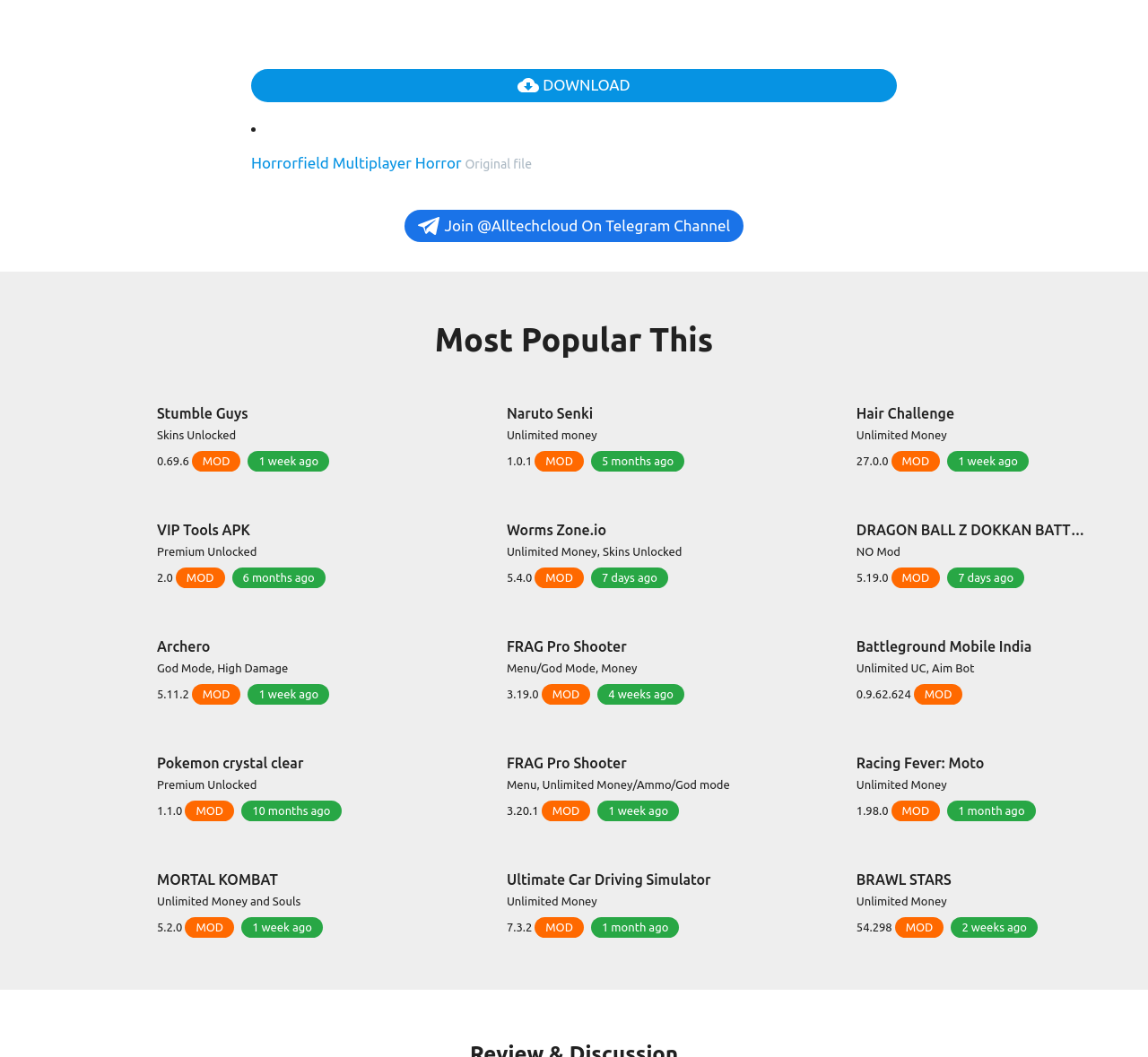Identify the bounding box of the HTML element described as: "DOWNLOAD".

[0.219, 0.065, 0.781, 0.096]